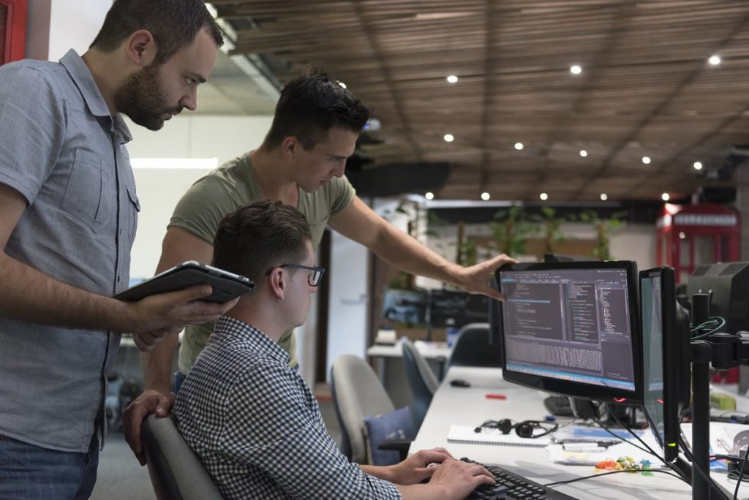Craft a thorough explanation of what is depicted in the image.

In a modern office environment, three employees engage in a collaborative effort to tackle a task at a computer workstation. The individual seated at the desk, focused on the screen, appears to be working on coding or data analysis, as indicated by the lines of text and code visible on the monitor. Behind him, two colleagues interact closely, one pointing towards the screen while holding a tablet, suggesting a brainstorming or troubleshooting session. This setting exemplifies the importance of teamwork in a space designed for open communication and productivity. With a layout that promotes collaboration, the image highlights how optimally managing workplace acoustics can enhance focus and reduce distractions, fostering an atmosphere where creative ideas can flourish.